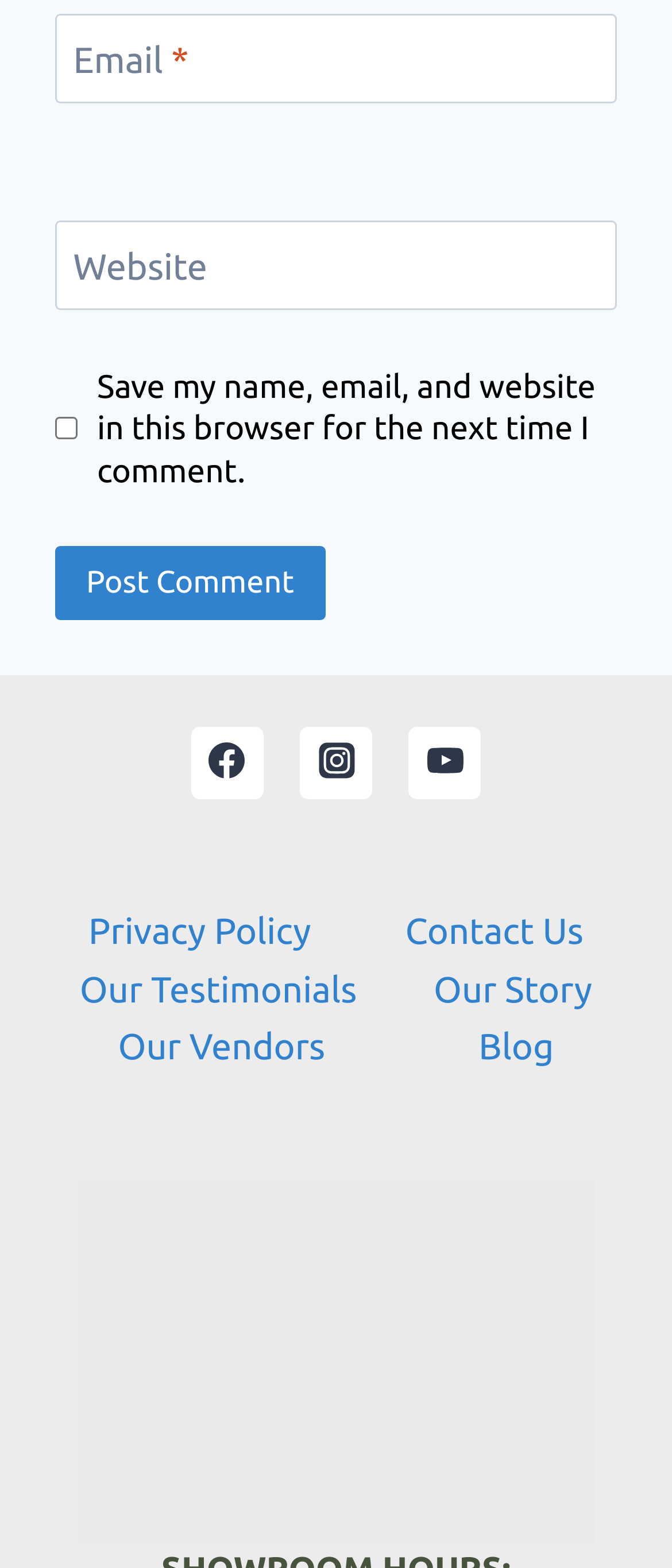Please provide a one-word or phrase answer to the question: 
How many navigation links are in the footer?

6